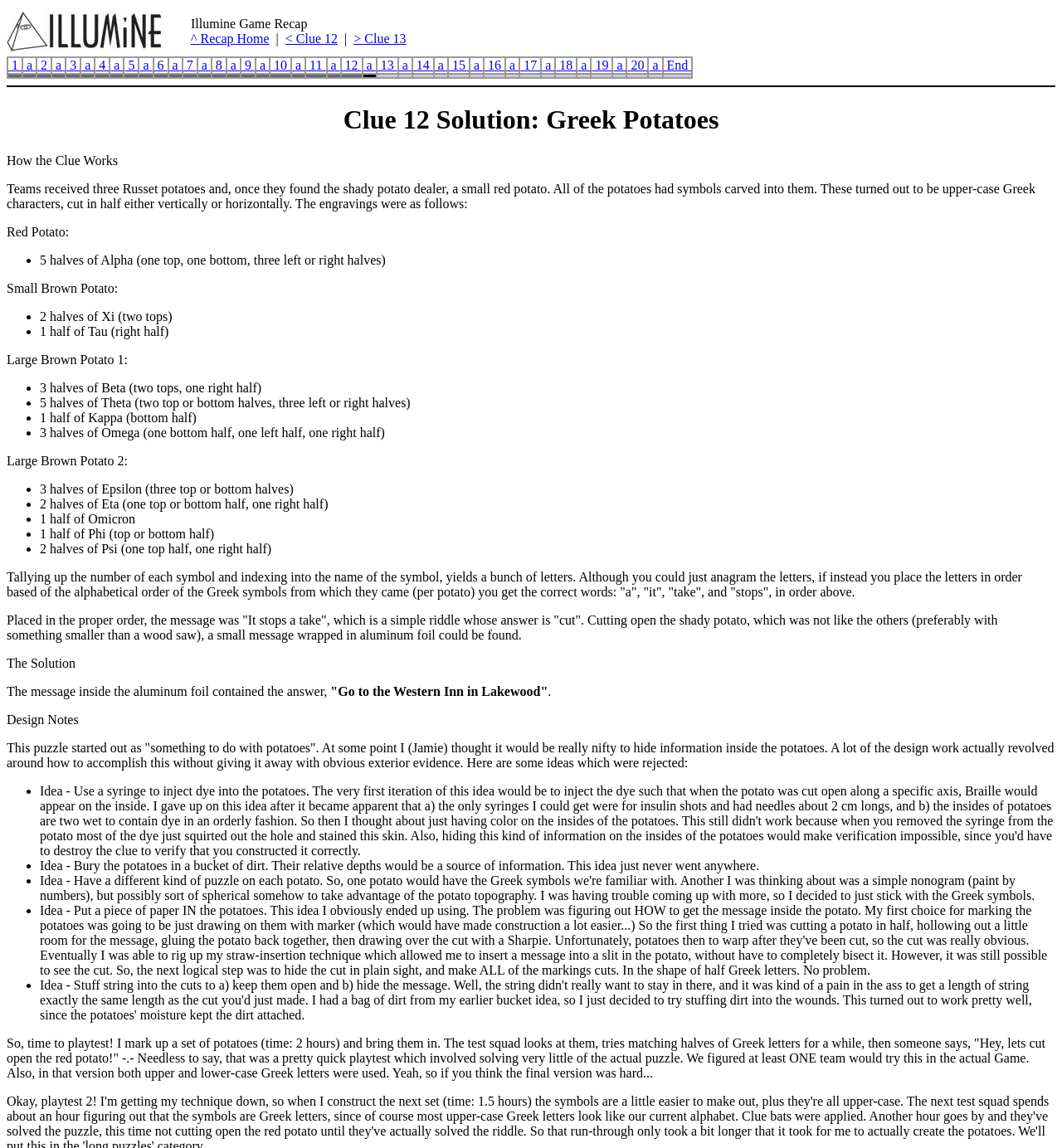Given the content of the image, can you provide a detailed answer to the question?
What is the name of the game being discussed?

The webpage has an image with the text 'Illumine Logo' and a heading 'Illumine Game Recap', indicating that the game being discussed is the Illumine Game.